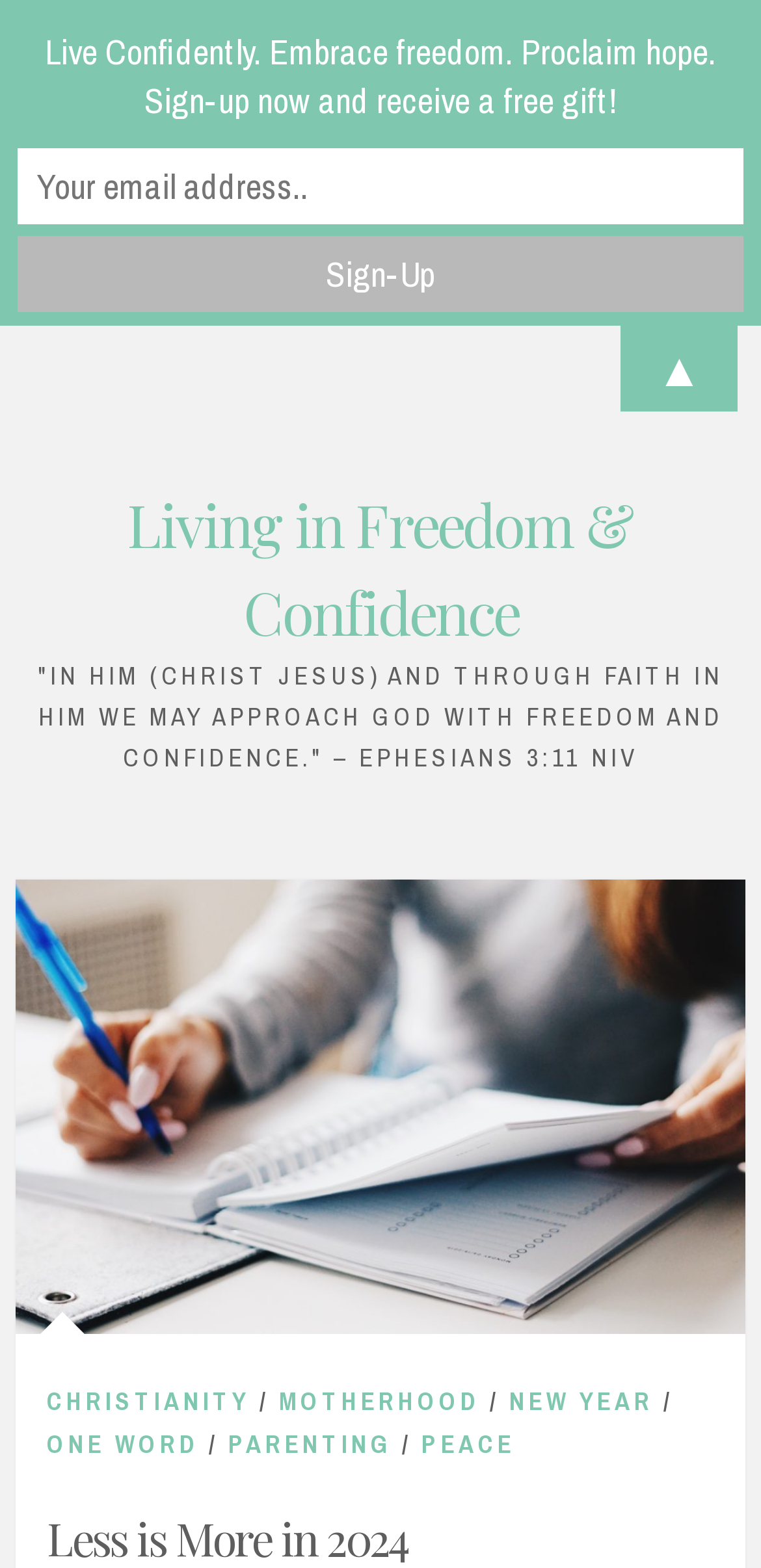Pinpoint the bounding box coordinates for the area that should be clicked to perform the following instruction: "Enter text in the input field".

[0.023, 0.094, 0.977, 0.142]